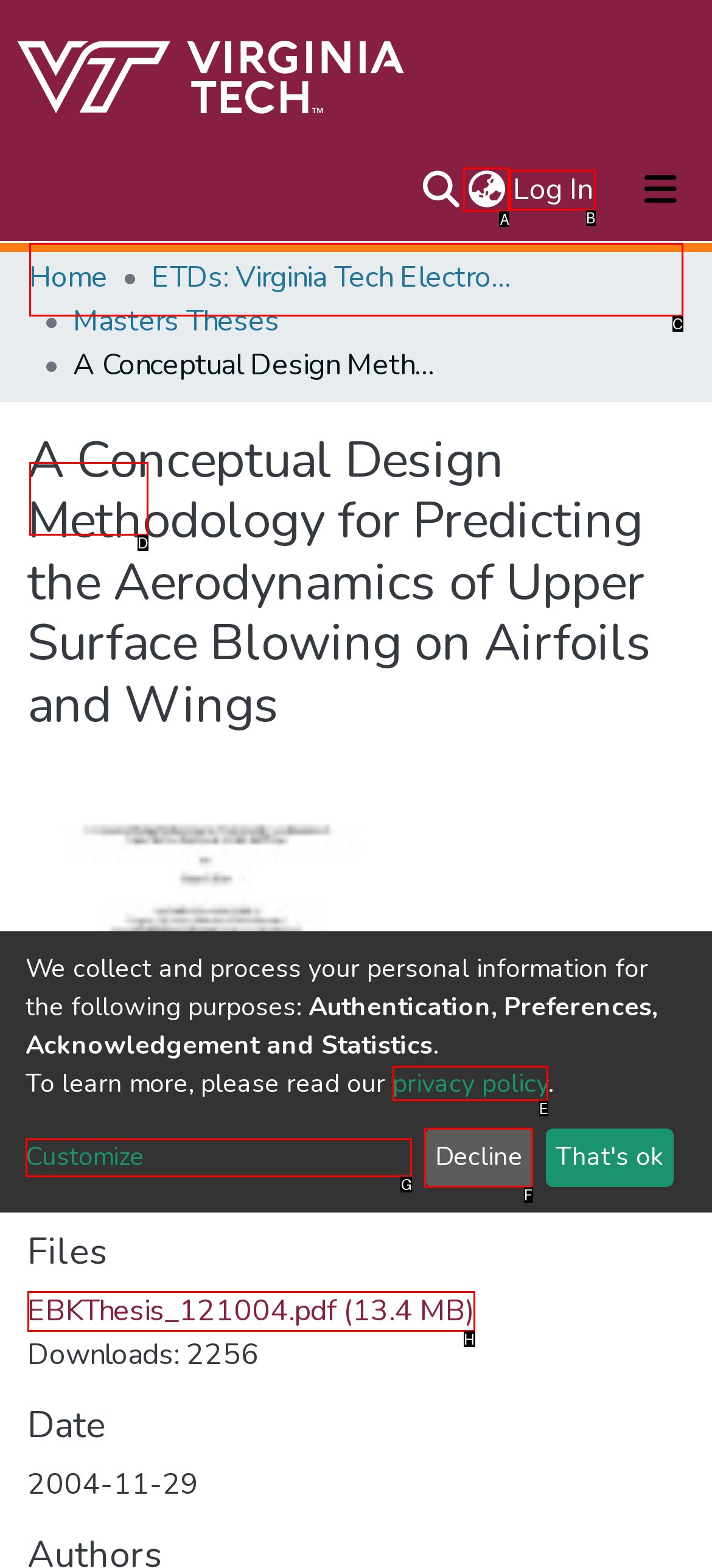Provide the letter of the HTML element that you need to click on to perform the task: Switch language.
Answer with the letter corresponding to the correct option.

A